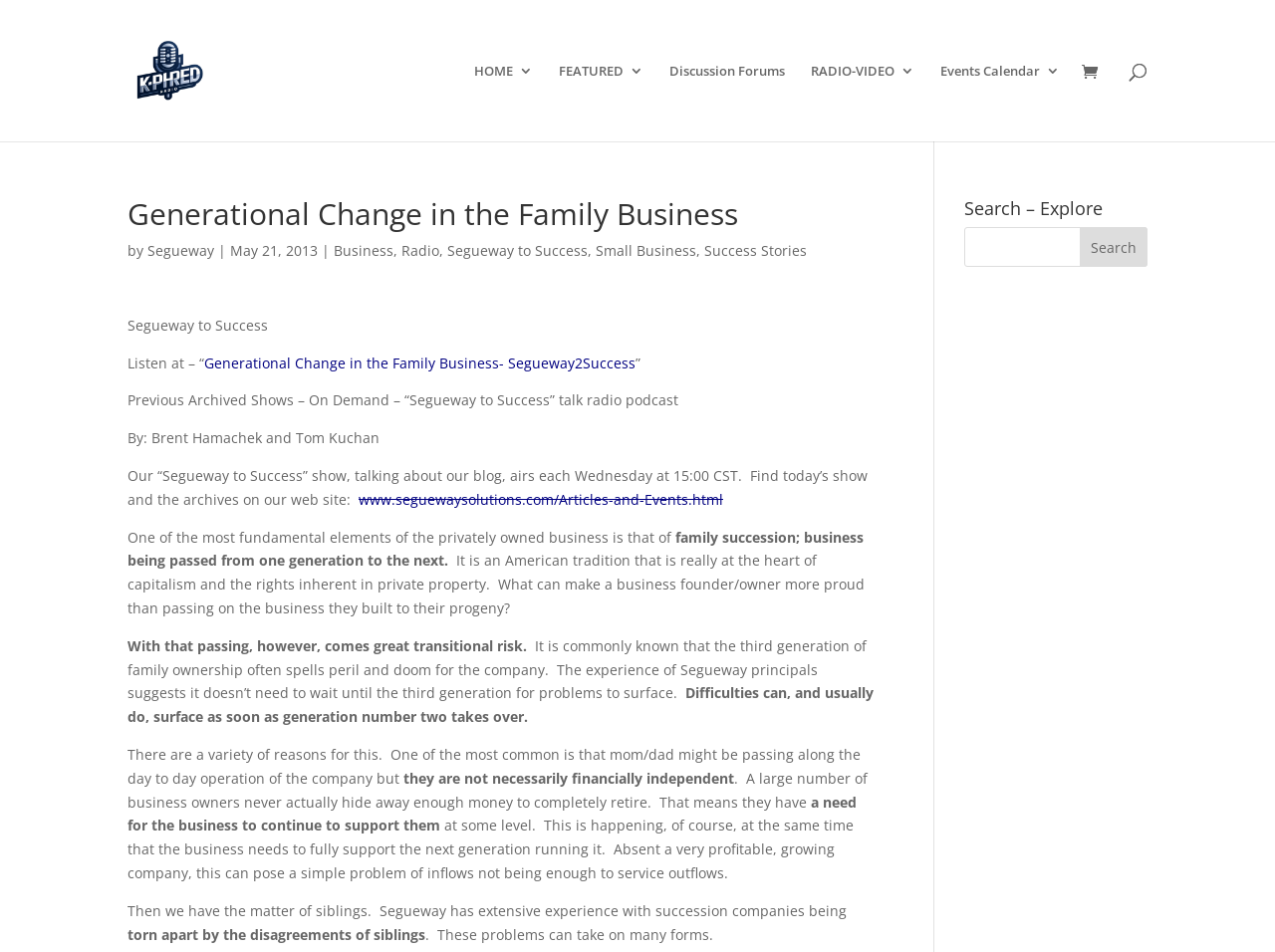Summarize the webpage with intricate details.

This webpage appears to be a podcast or radio show website, specifically focused on the topic of "Generational Change in the Family Business" and "Segueway to Success". 

At the top of the page, there is a logo and a navigation menu with links to "HOME", "FEATURED", "Discussion Forums", "RADIO-VIDEO", and "Events Calendar". 

Below the navigation menu, there is a search bar that spans almost the entire width of the page. 

The main content of the page is divided into two sections. On the left side, there is a heading "Generational Change in the Family Business" followed by a brief description of the podcast, including the date "May 21, 2013", and links to related topics such as "Business", "Radio", "Segueway to Success", "Small Business", and "Success Stories". 

On the right side, there is a section with a heading "Search – Explore" and a search bar with a "Search" button. 

The majority of the page is taken up by a long article discussing the challenges of family business succession, including the risks of transitioning from one generation to the next, the importance of financial independence, and the potential conflicts between siblings. The article is divided into several paragraphs, each exploring a different aspect of this topic.